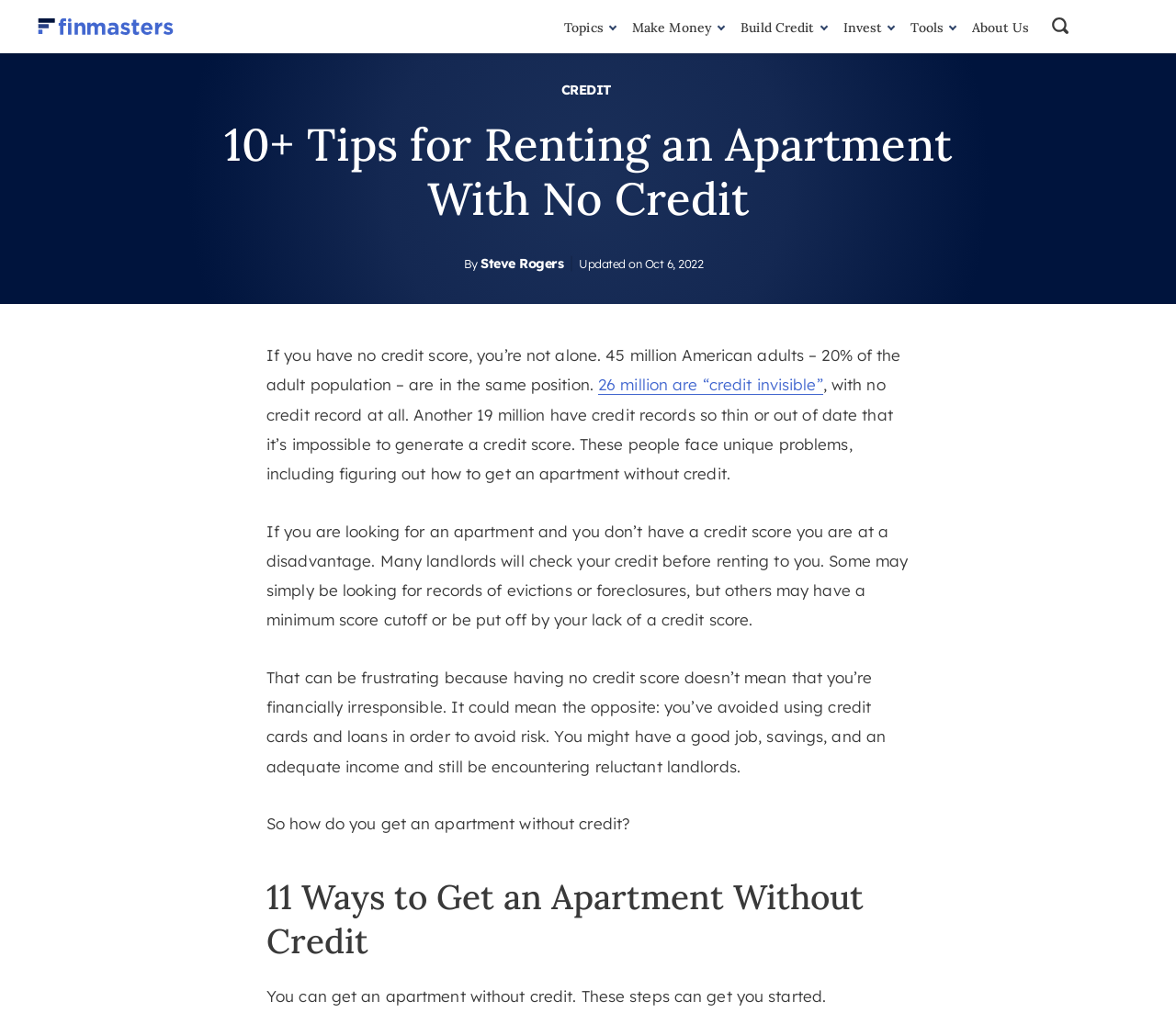Create an elaborate caption for the webpage.

The webpage is about providing tips and strategies for renting an apartment without a credit history. At the top left corner, there is a FinMasters logo image. Below the logo, there are several links, including "Topics", "Make Money", "Build Credit", "Invest", "Tools", and "About Us", which are aligned horizontally across the top of the page. 

To the right of these links, there is a search button with a small image inside it. Below the search button, there is a large heading that reads "10+ Tips for Renting an Apartment With No Credit". 

Underneath the heading, there is a byline that reads "By Steve Rogers" and a timestamp that indicates the article was updated on October 6, 2022. The main content of the webpage starts with a paragraph that explains the challenges of renting an apartment without a credit score. 

The text is divided into several sections, with headings and subheadings that break up the content. The article discusses the difficulties of renting an apartment without a credit score, including the fact that many landlords check credit scores before renting. 

It then provides 11 strategies for getting an apartment without credit, which are listed below the heading "11 Ways to Get an Apartment Without Credit". The strategies are explained in detail, with each point building on the previous one to provide a comprehensive guide for readers.